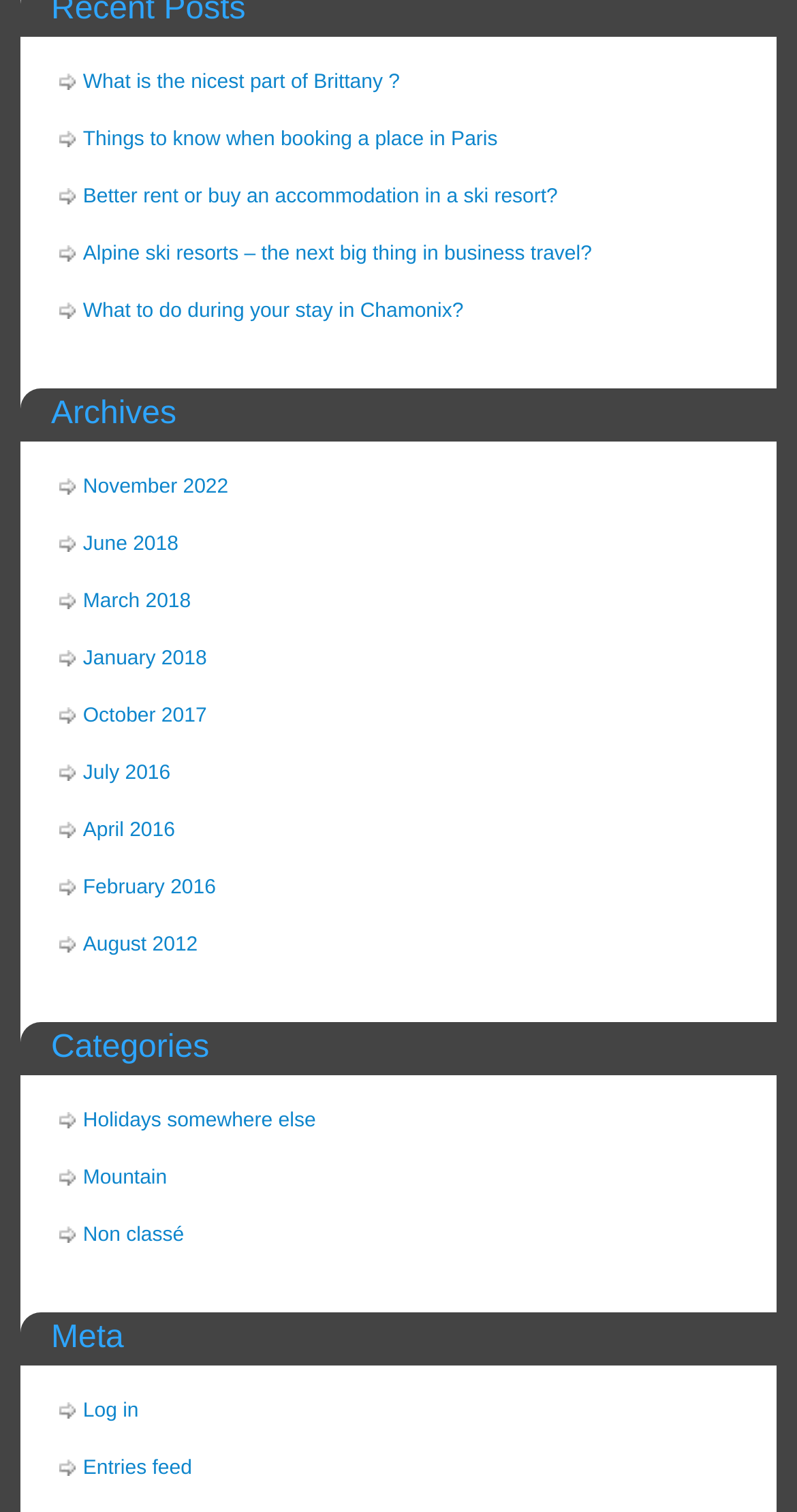Determine the bounding box coordinates of the clickable element necessary to fulfill the instruction: "Log in to the website". Provide the coordinates as four float numbers within the 0 to 1 range, i.e., [left, top, right, bottom].

[0.104, 0.926, 0.174, 0.941]